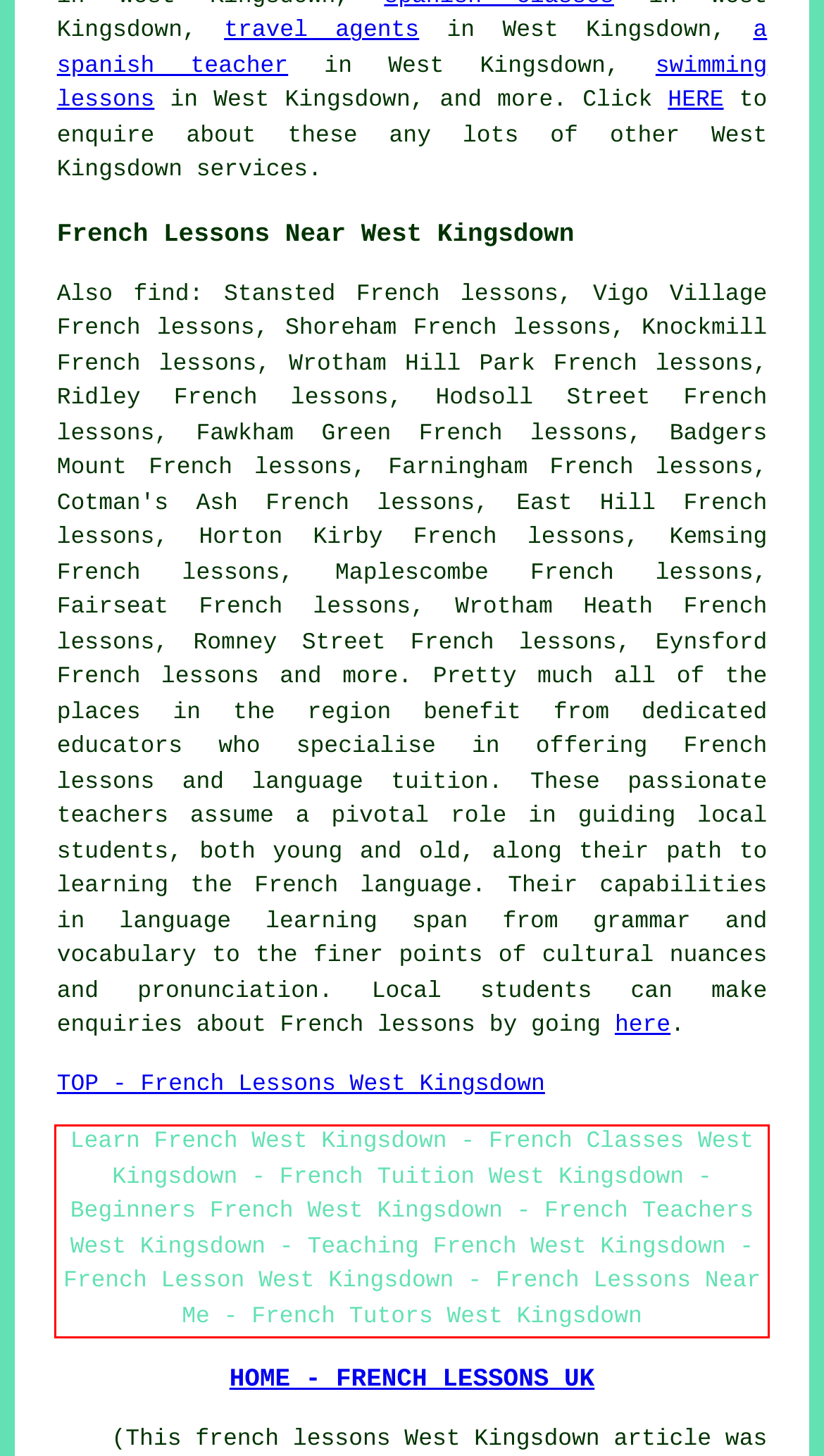You are given a screenshot of a webpage with a UI element highlighted by a red bounding box. Please perform OCR on the text content within this red bounding box.

Learn French West Kingsdown - French Classes West Kingsdown - French Tuition West Kingsdown - Beginners French West Kingsdown - French Teachers West Kingsdown - Teaching French West Kingsdown - French Lesson West Kingsdown - French Lessons Near Me - French Tutors West Kingsdown